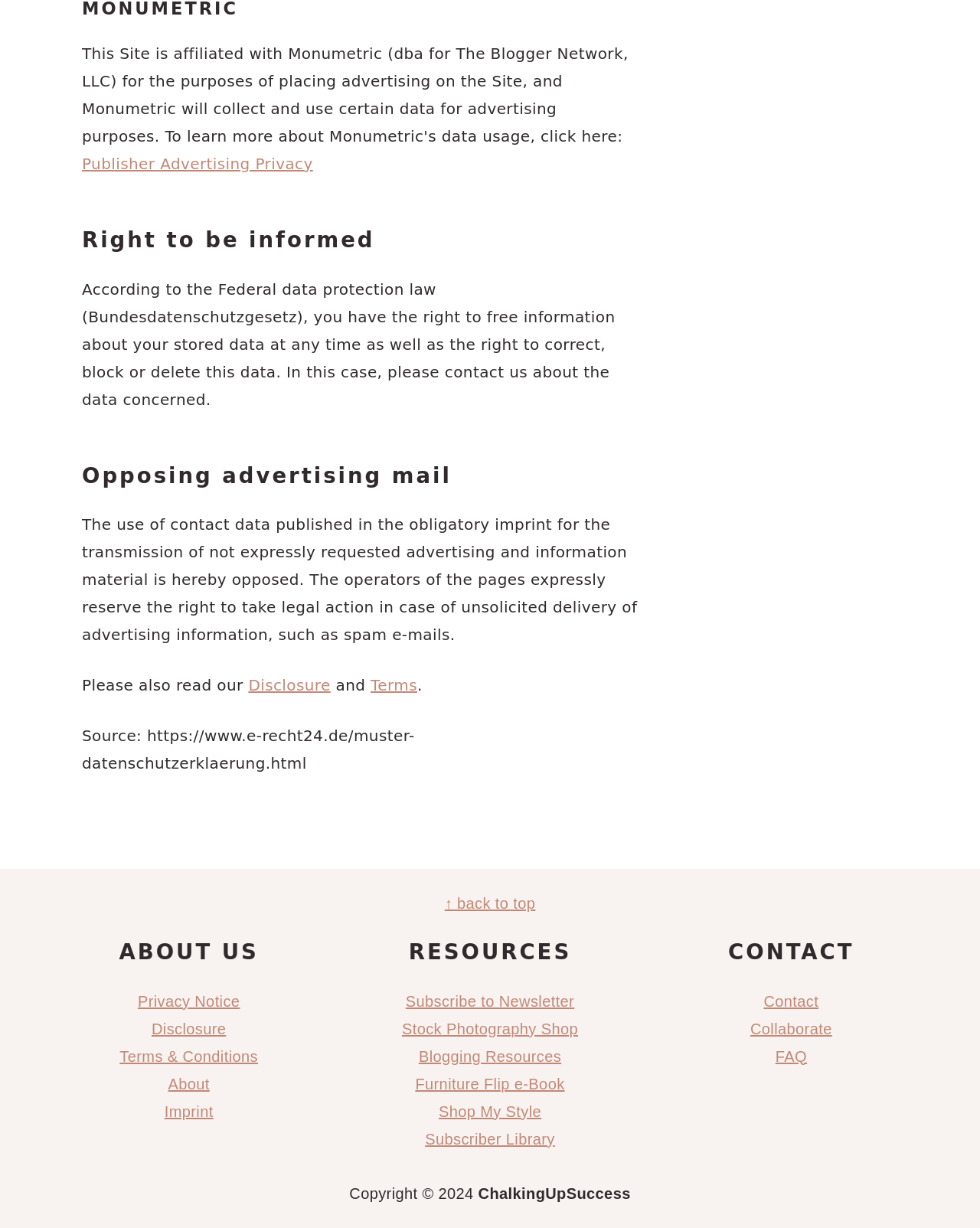Show the bounding box coordinates for the HTML element described as: "Blogging Resources".

[0.427, 0.853, 0.573, 0.867]